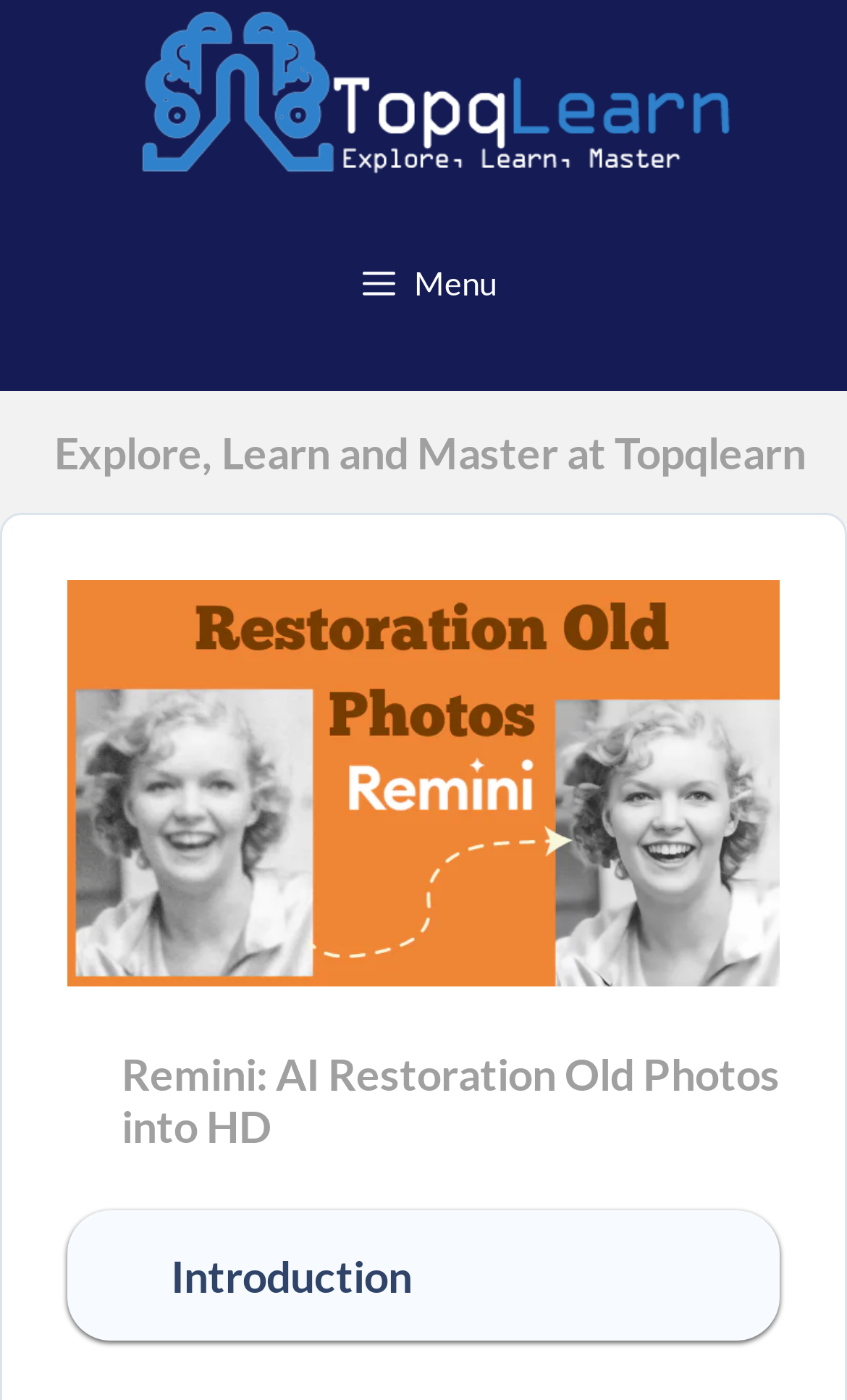What type of image can Remini restore?
Provide a comprehensive and detailed answer to the question.

The webpage mentions 'Restoration Old Photos into HD', implying that Remini is capable of restoring old photos into high-definition.